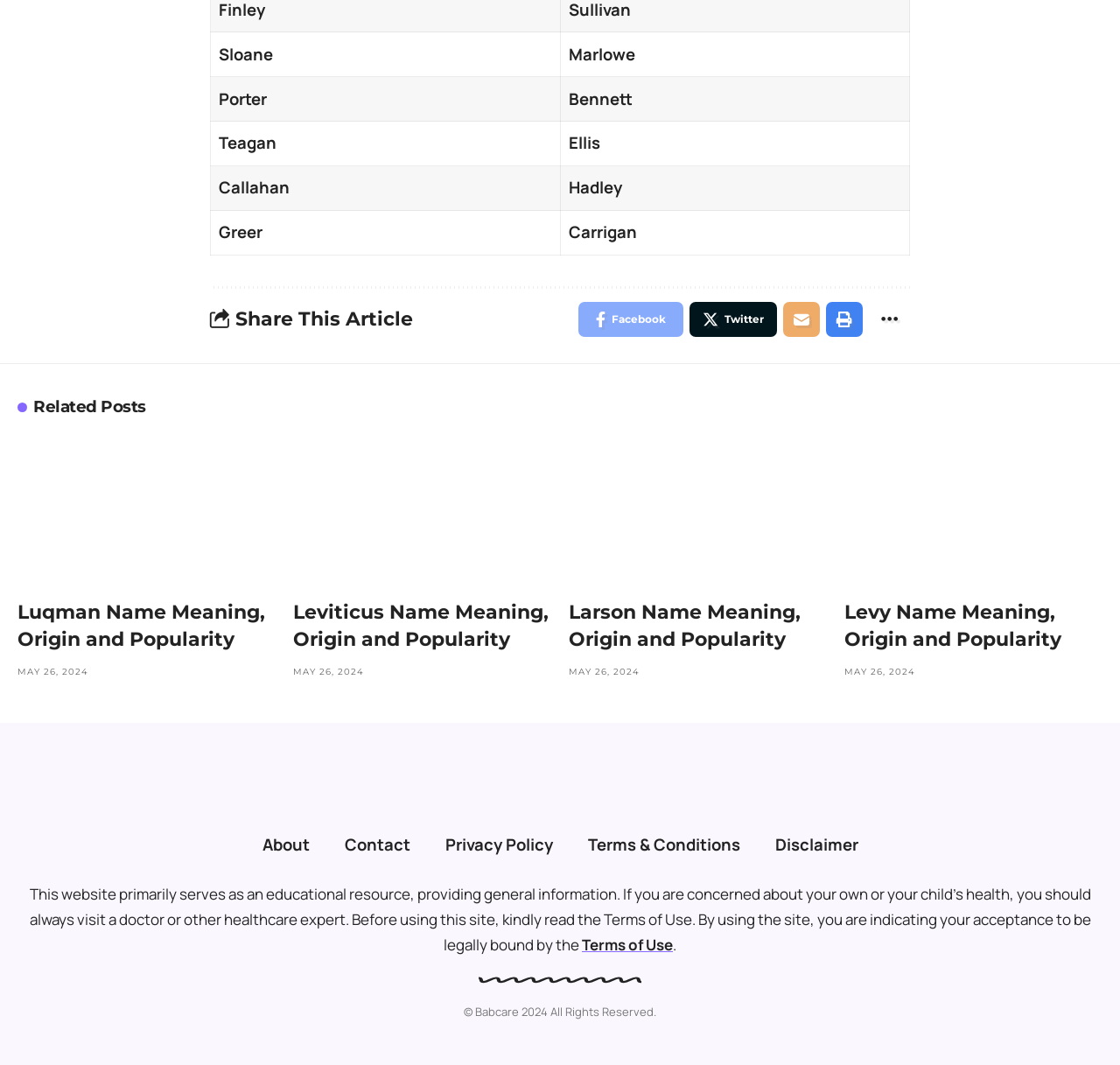Determine the bounding box coordinates of the section to be clicked to follow the instruction: "Learn more about the company". The coordinates should be given as four float numbers between 0 and 1, formatted as [left, top, right, bottom].

None